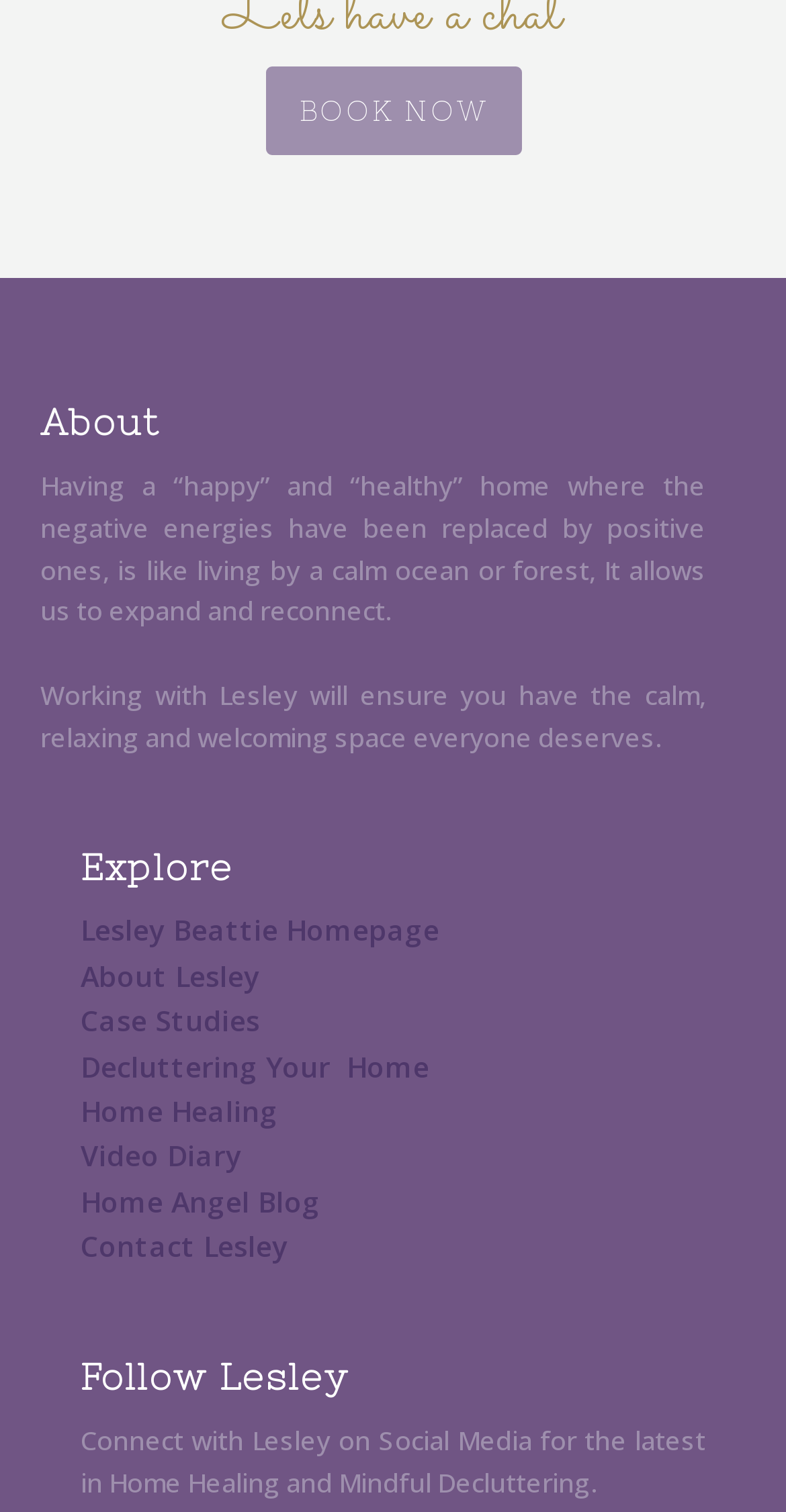Provide a thorough and detailed response to the question by examining the image: 
What is Lesley's profession?

Based on the webpage, Lesley is a home healer who offers services like Home Healing and Decluttering, as mentioned in the links and texts on the webpage.